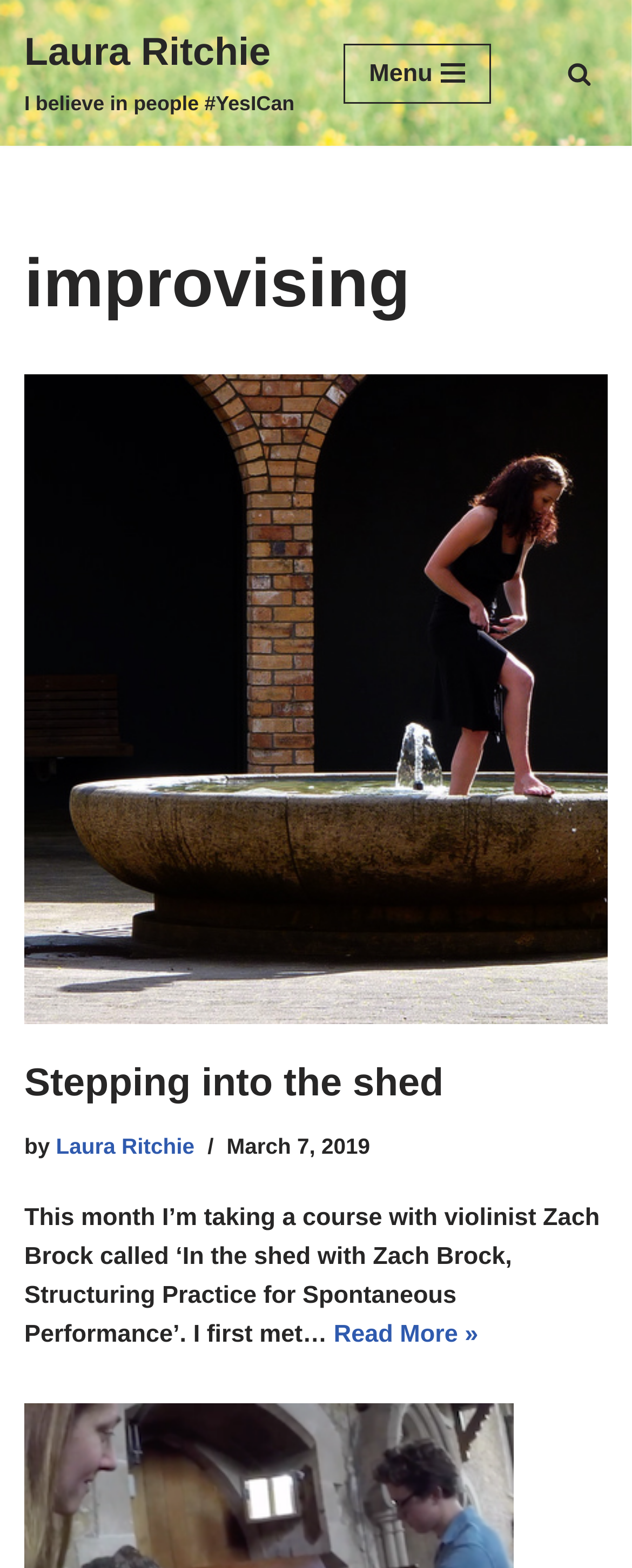What is the date of the article? Analyze the screenshot and reply with just one word or a short phrase.

March 7, 2019